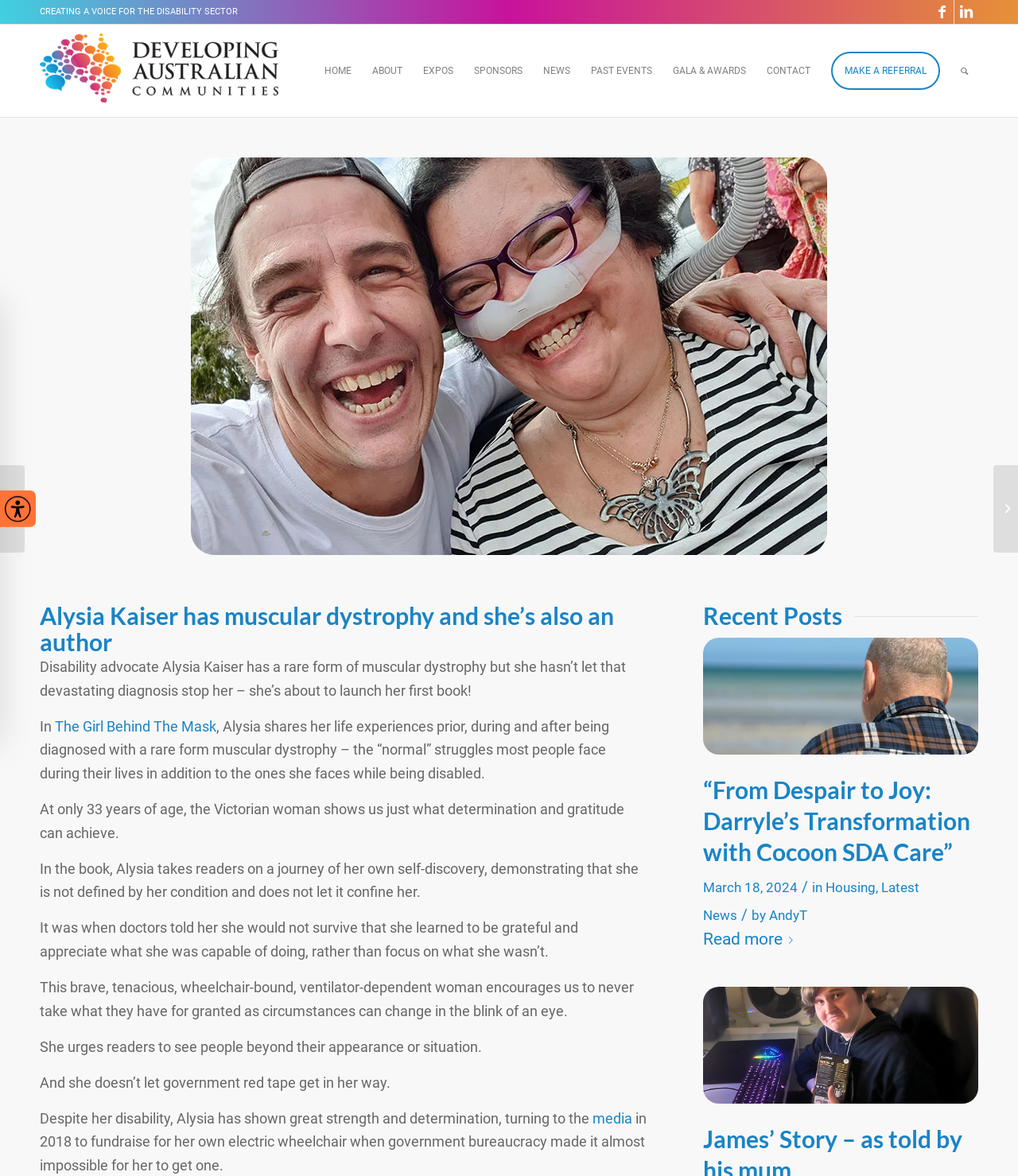What is the purpose of Alysia Kaiser's book?
Refer to the image and give a detailed response to the question.

Based on the webpage content, Alysia Kaiser's book is intended to share her life experiences, including her struggles and achievements, with the readers. The book is a journey of her own self-discovery, demonstrating that she is not defined by her condition.